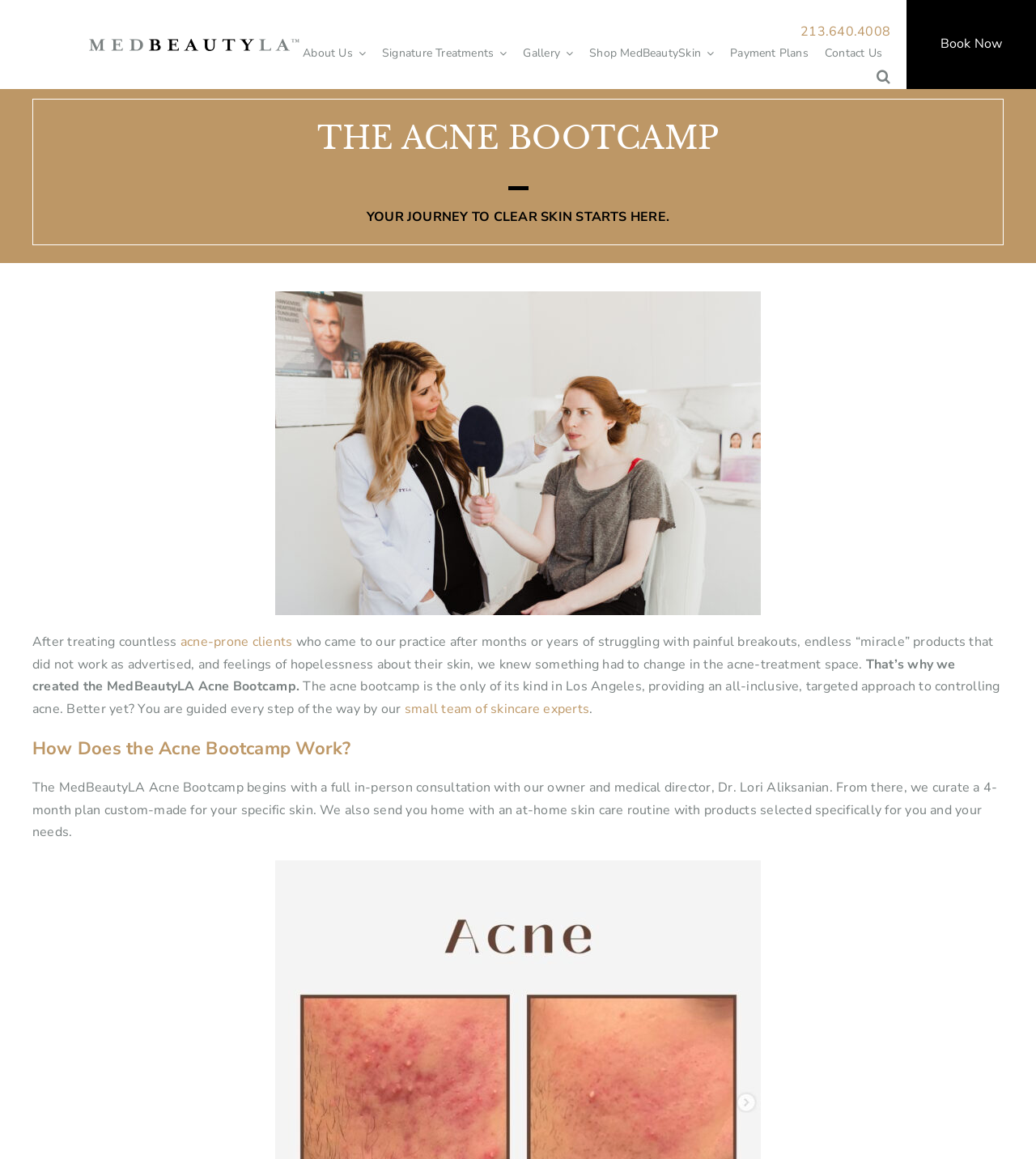Specify the bounding box coordinates (top-left x, top-left y, bottom-right x, bottom-right y) of the UI element in the screenshot that matches this description: Go to Top

[0.904, 0.869, 0.941, 0.894]